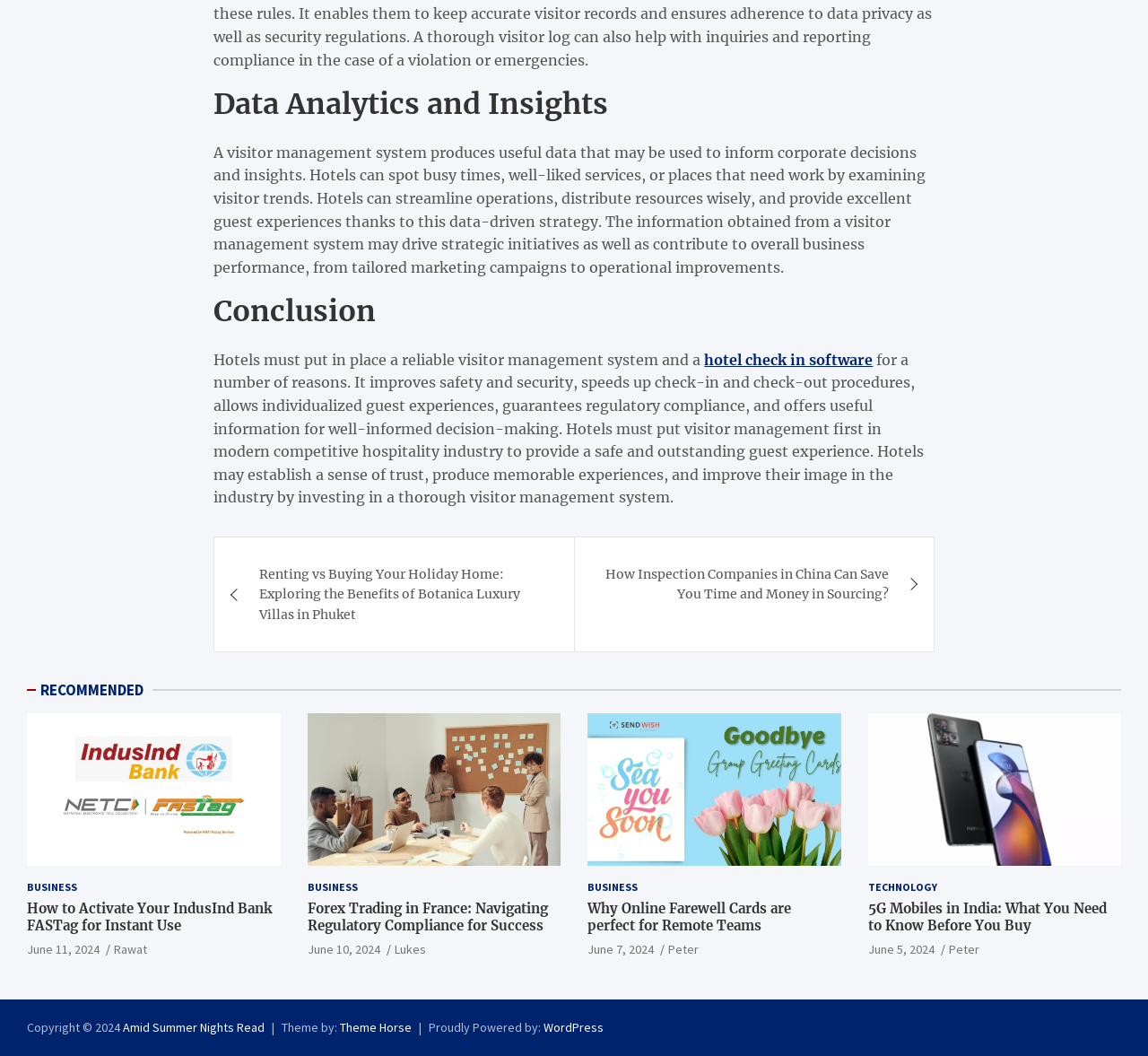Using the given element description, provide the bounding box coordinates (top-left x, top-left y, bottom-right x, bottom-right y) for the corresponding UI element in the screenshot: Peter

[0.582, 0.891, 0.609, 0.907]